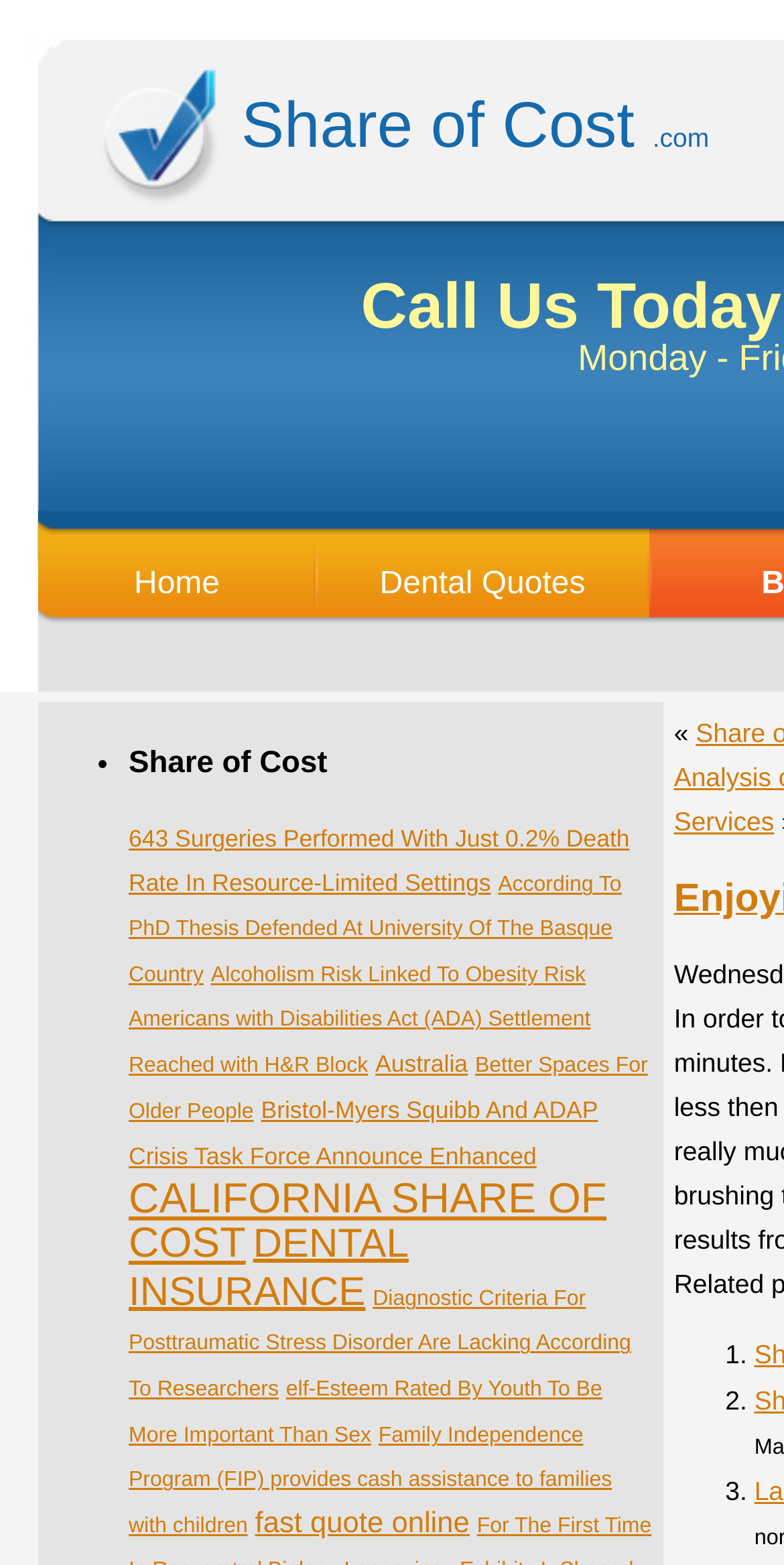Provide the bounding box coordinates for the specified HTML element described in this description: "Australia". The coordinates should be four float numbers ranging from 0 to 1, in the format [left, top, right, bottom].

[0.479, 0.671, 0.597, 0.689]